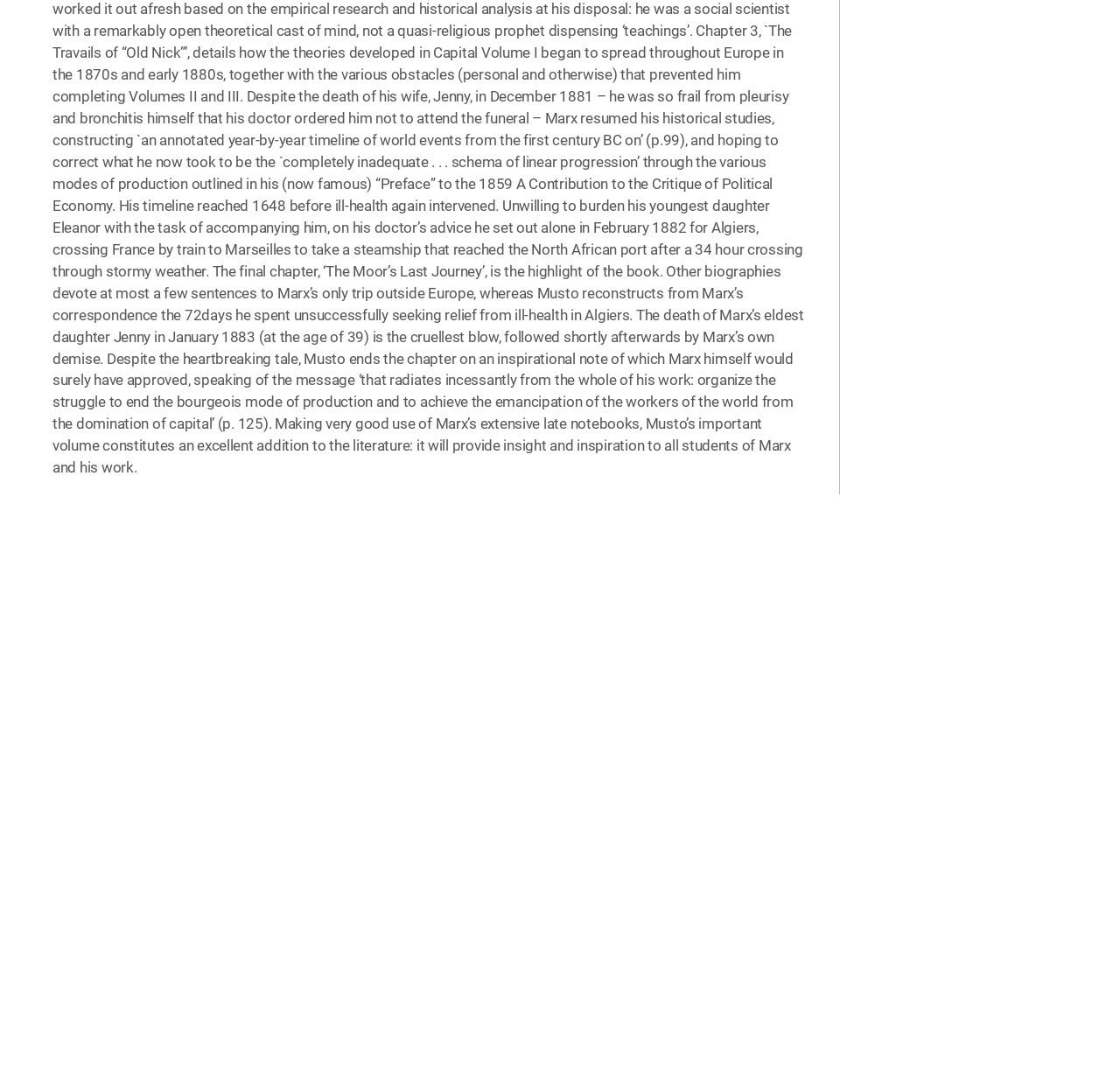Highlight the bounding box coordinates of the element that should be clicked to carry out the following instruction: "Go to the Archaeogeomancy page". The coordinates must be given as four float numbers ranging from 0 to 1, i.e., [left, top, right, bottom].

None